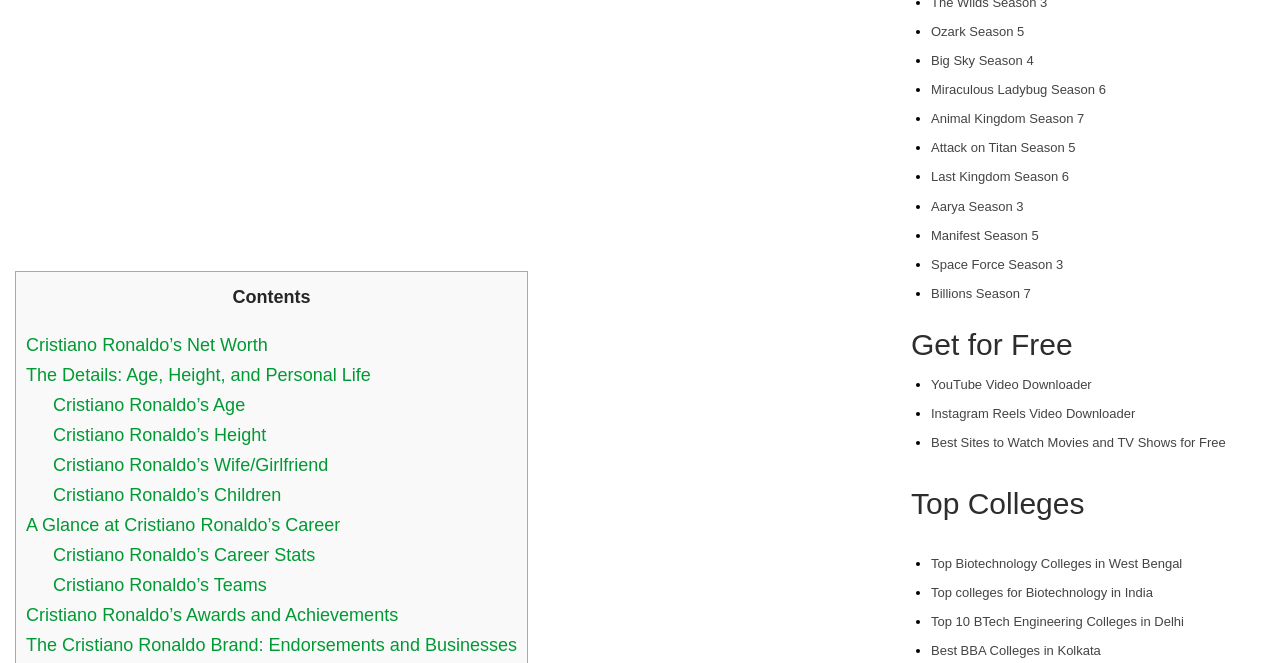What is the main topic of Cristiano Ronaldo's information?
Refer to the image and give a detailed answer to the query.

Based on the links provided on the webpage, it appears that the main topic of Cristiano Ronaldo's information is his personal life and career, including his net worth, age, height, wife, children, career stats, teams, awards, and endorsements.